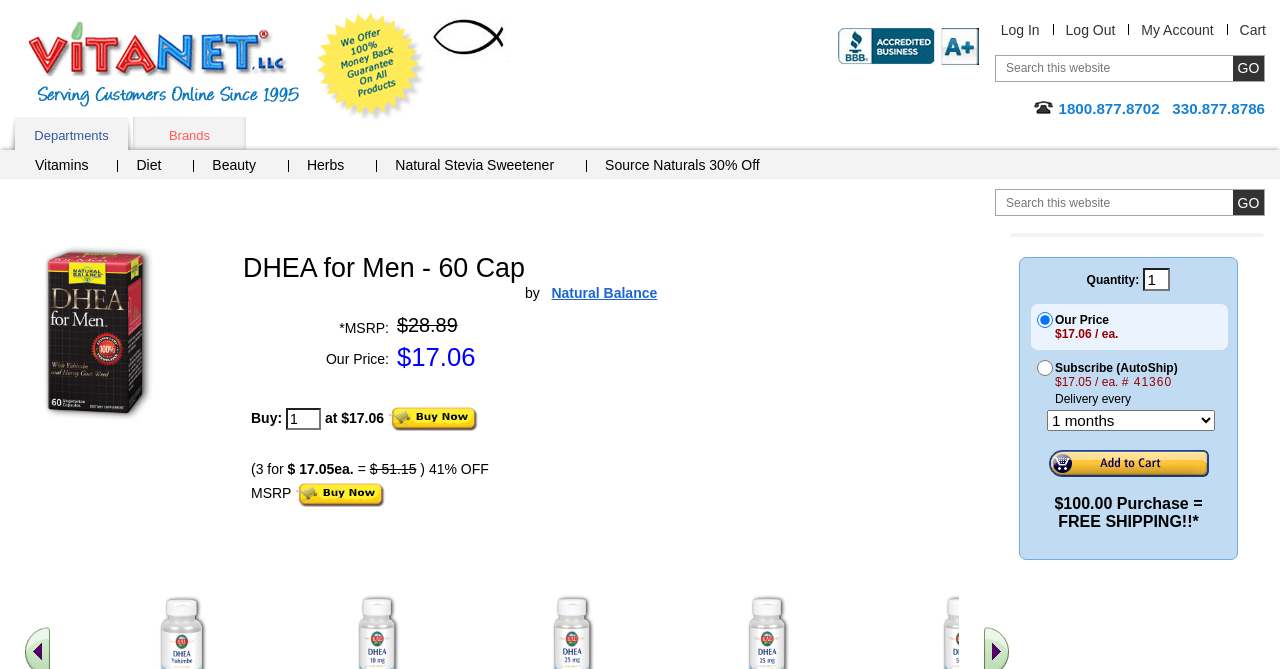Please mark the clickable region by giving the bounding box coordinates needed to complete this instruction: "Buy DHEA for Men 60 Cap".

[0.303, 0.608, 0.373, 0.644]